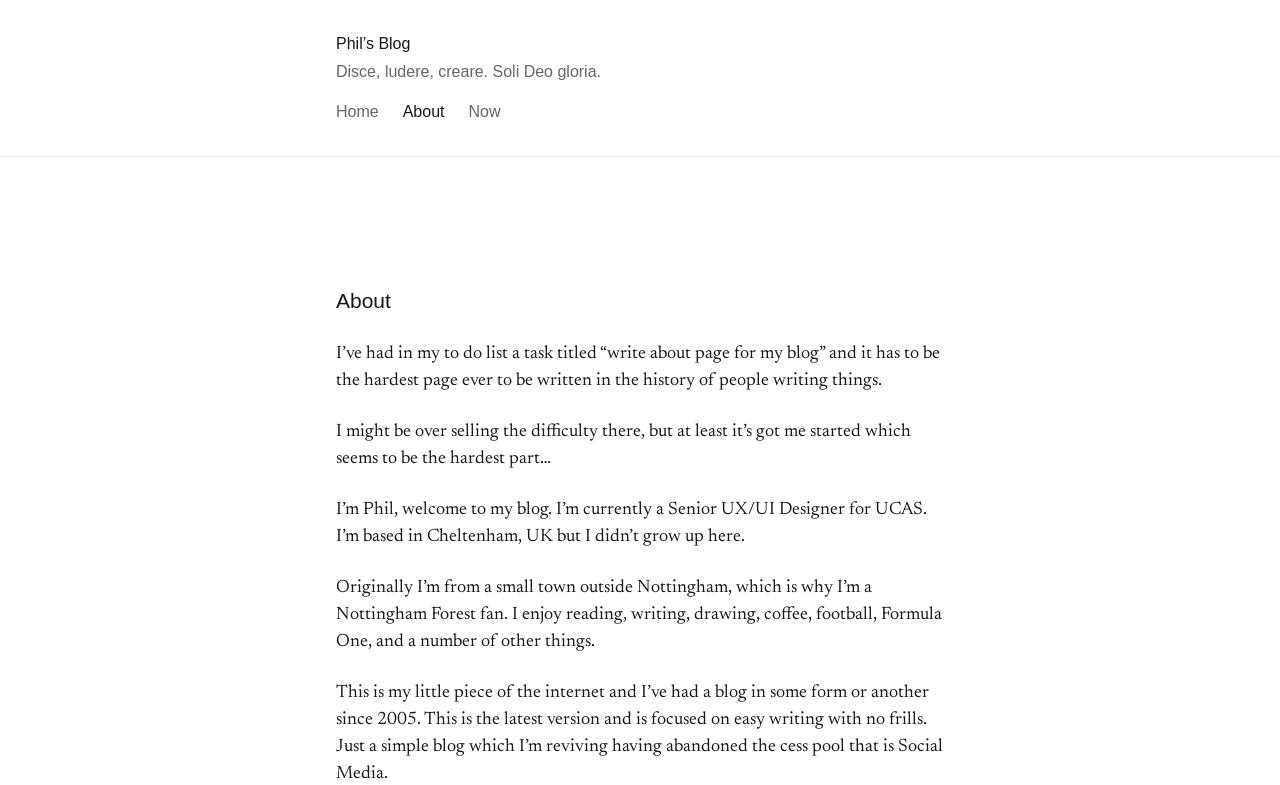What is the author's motivation for reviving the blog?
Please interpret the details in the image and answer the question thoroughly.

I found the answer by reading the text in the StaticText element with the bounding box coordinates [0.263, 0.871, 0.737, 0.997], which mentions '...having abandoned the cess pool that is Social Media.'